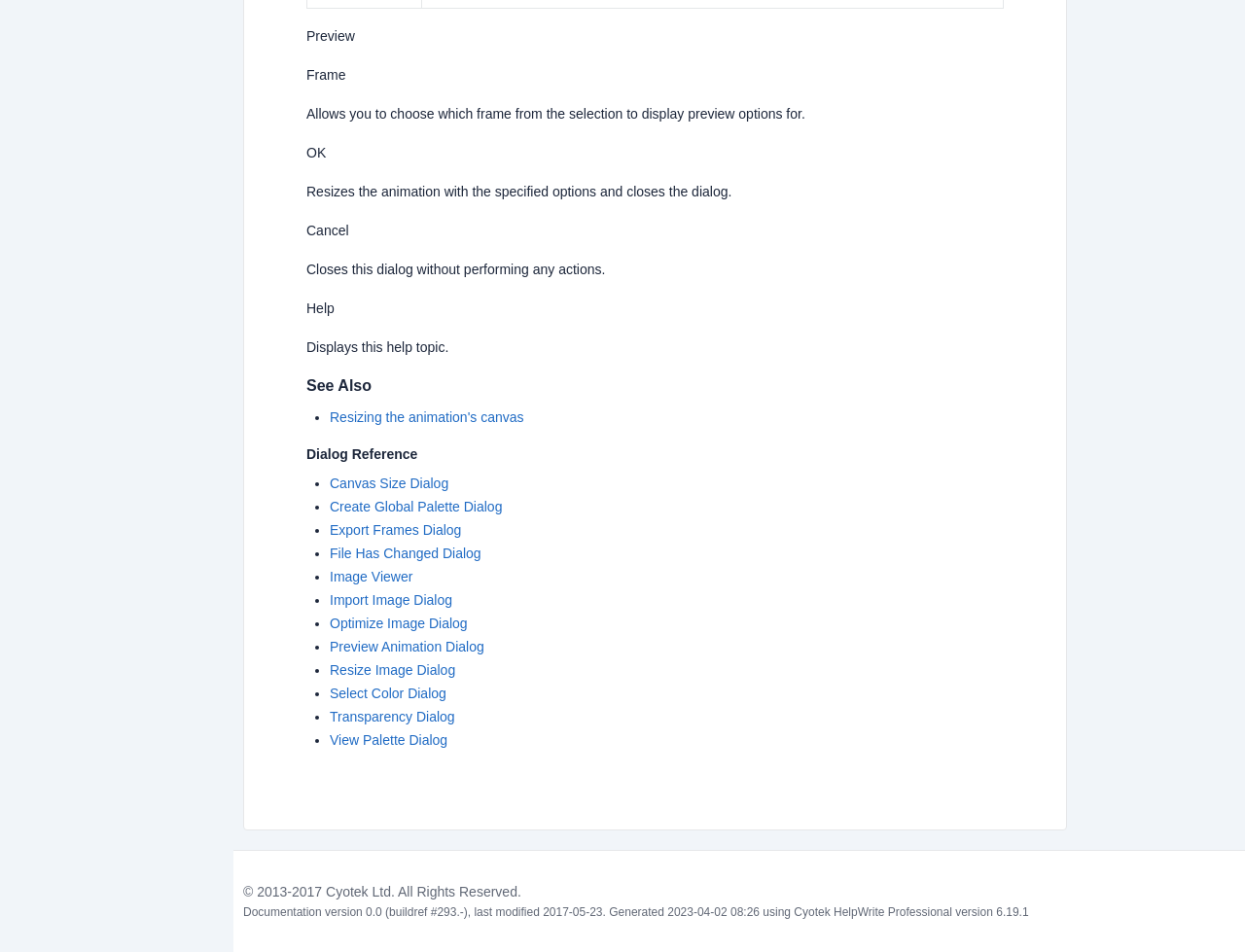By analyzing the image, answer the following question with a detailed response: How many links are listed under 'See Also'?

There is only one link listed under the 'See Also' heading, which is 'Resizing the animation's canvas'.